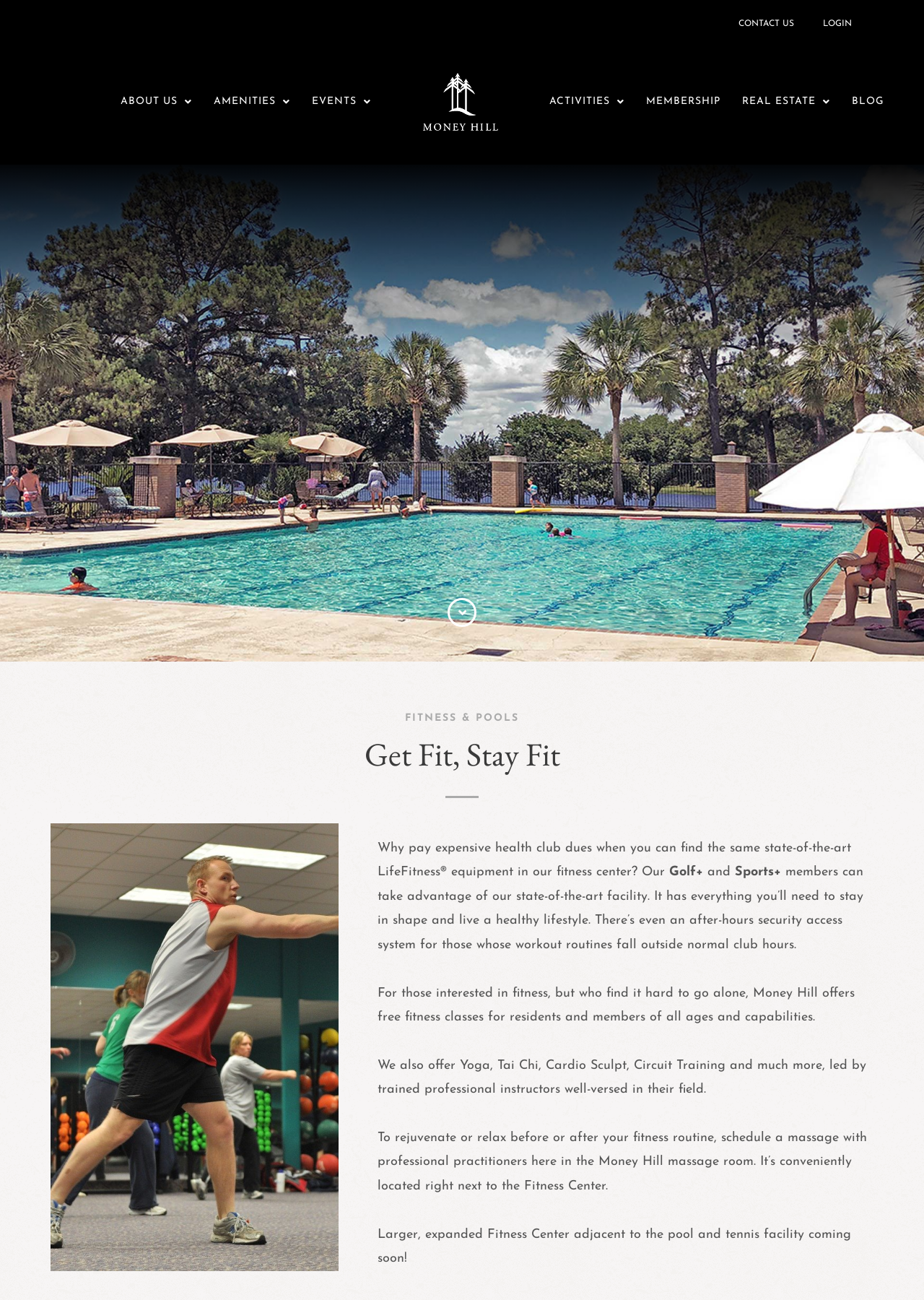Locate the bounding box of the UI element based on this description: "Real Estate". Provide four float numbers between 0 and 1 as [left, top, right, bottom].

[0.792, 0.066, 0.91, 0.091]